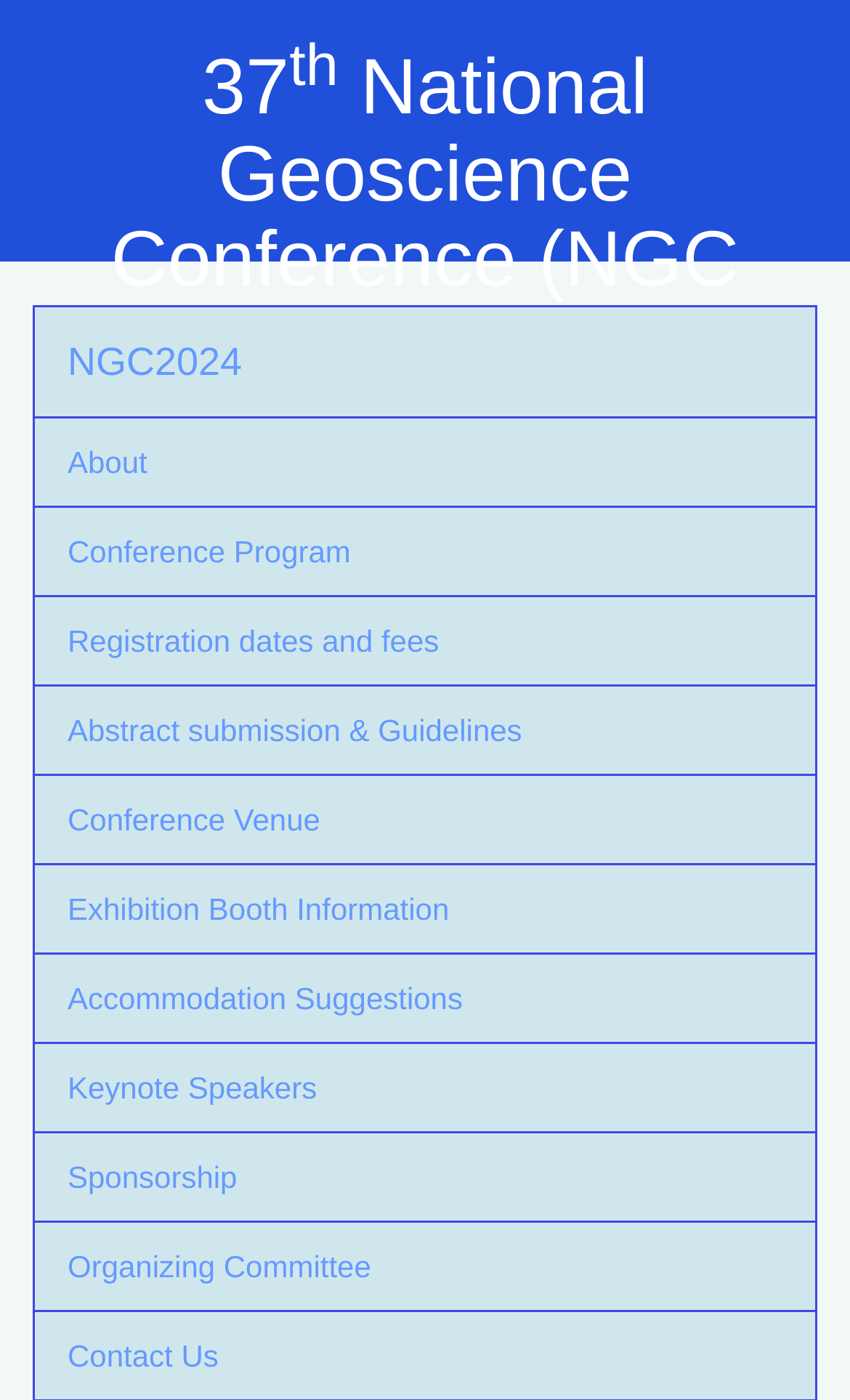Find the bounding box coordinates for the area that should be clicked to accomplish the instruction: "View conference program".

[0.041, 0.363, 0.959, 0.425]